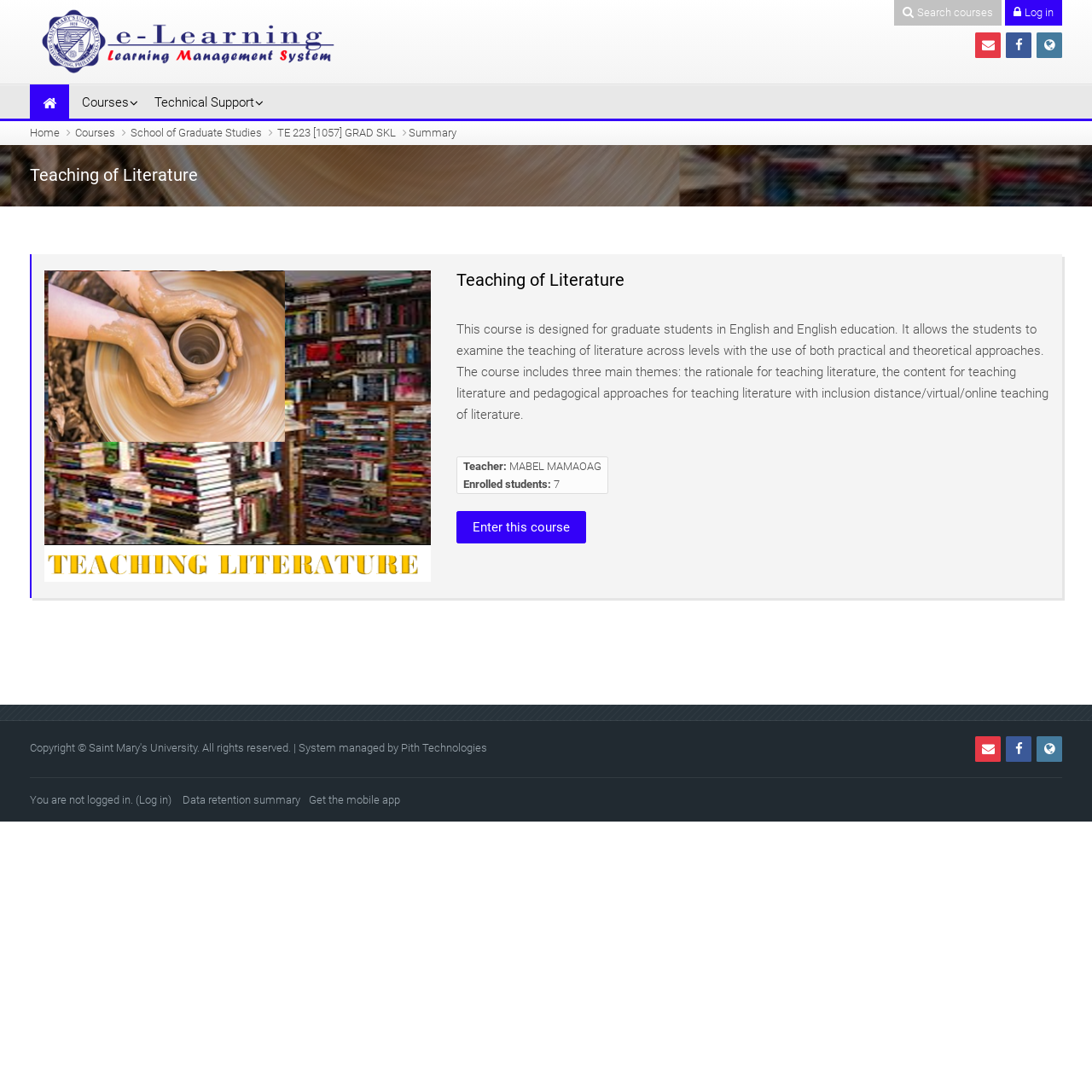Determine the bounding box coordinates for the HTML element mentioned in the following description: "School of Graduate Studies". The coordinates should be a list of four floats ranging from 0 to 1, represented as [left, top, right, bottom].

[0.12, 0.116, 0.24, 0.128]